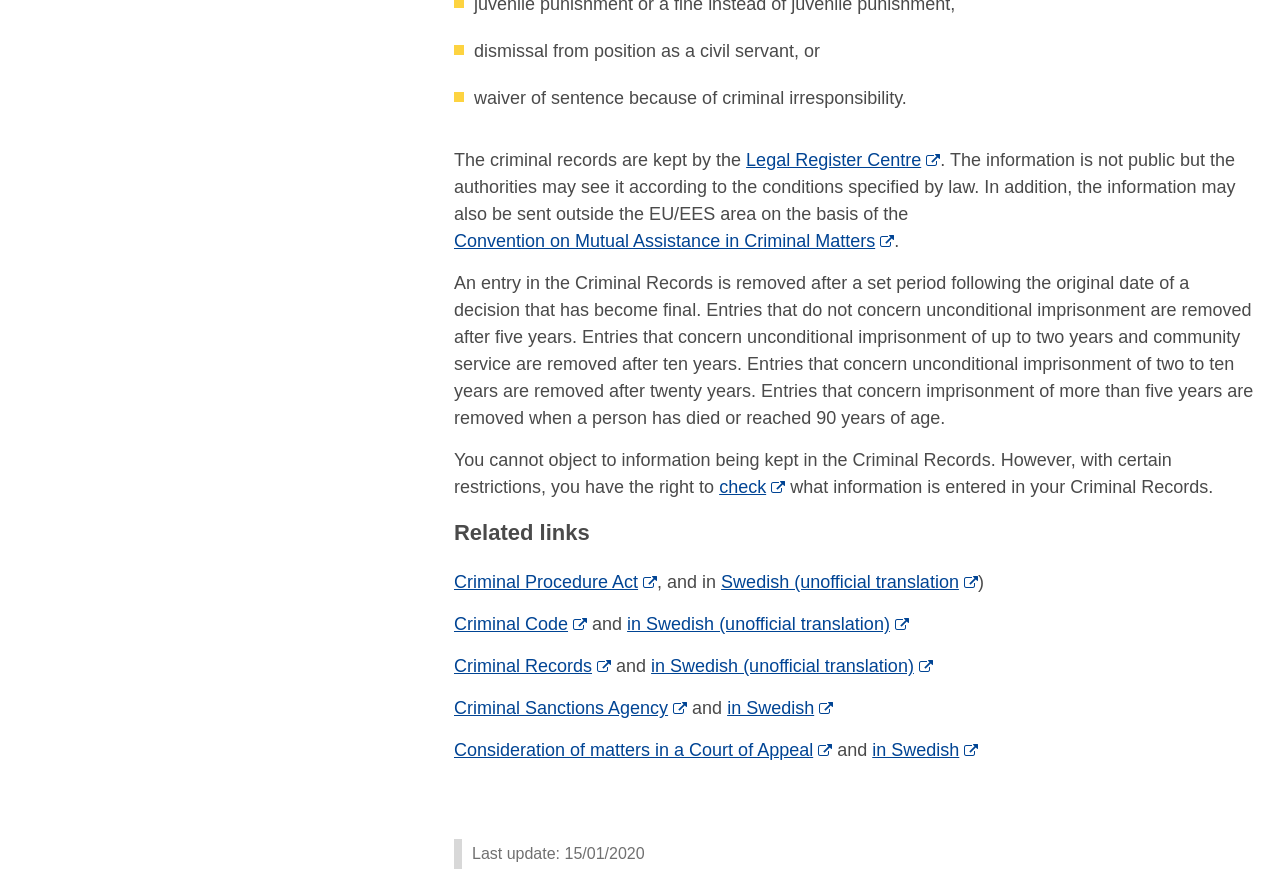Identify the bounding box coordinates for the region to click in order to carry out this instruction: "visit the Legal Register Centre". Provide the coordinates using four float numbers between 0 and 1, formatted as [left, top, right, bottom].

[0.583, 0.166, 0.735, 0.196]